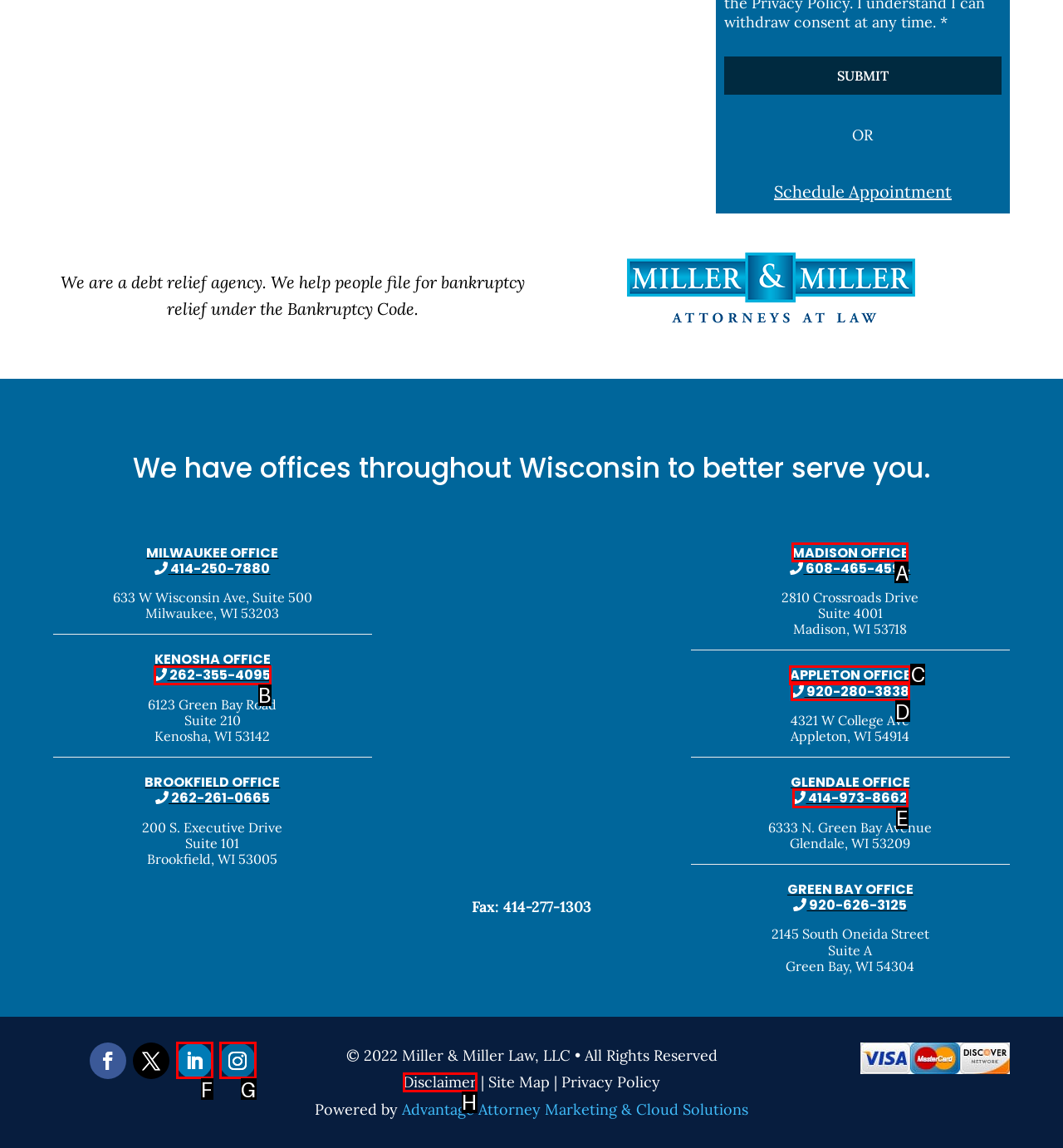Match the element description: MADISON OFFICE to the correct HTML element. Answer with the letter of the selected option.

A